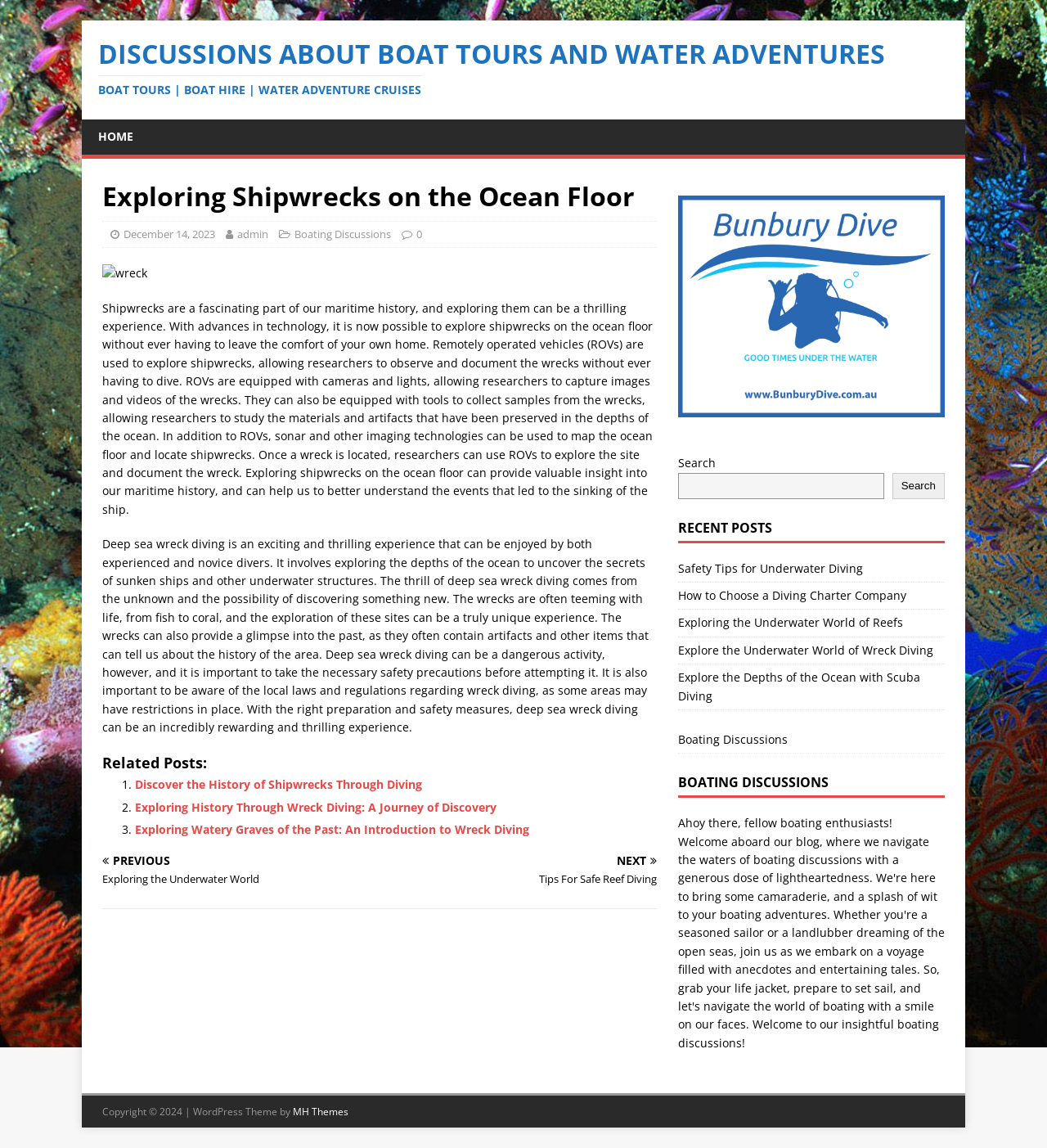Please mark the clickable region by giving the bounding box coordinates needed to complete this instruction: "Search for something".

[0.647, 0.412, 0.844, 0.435]